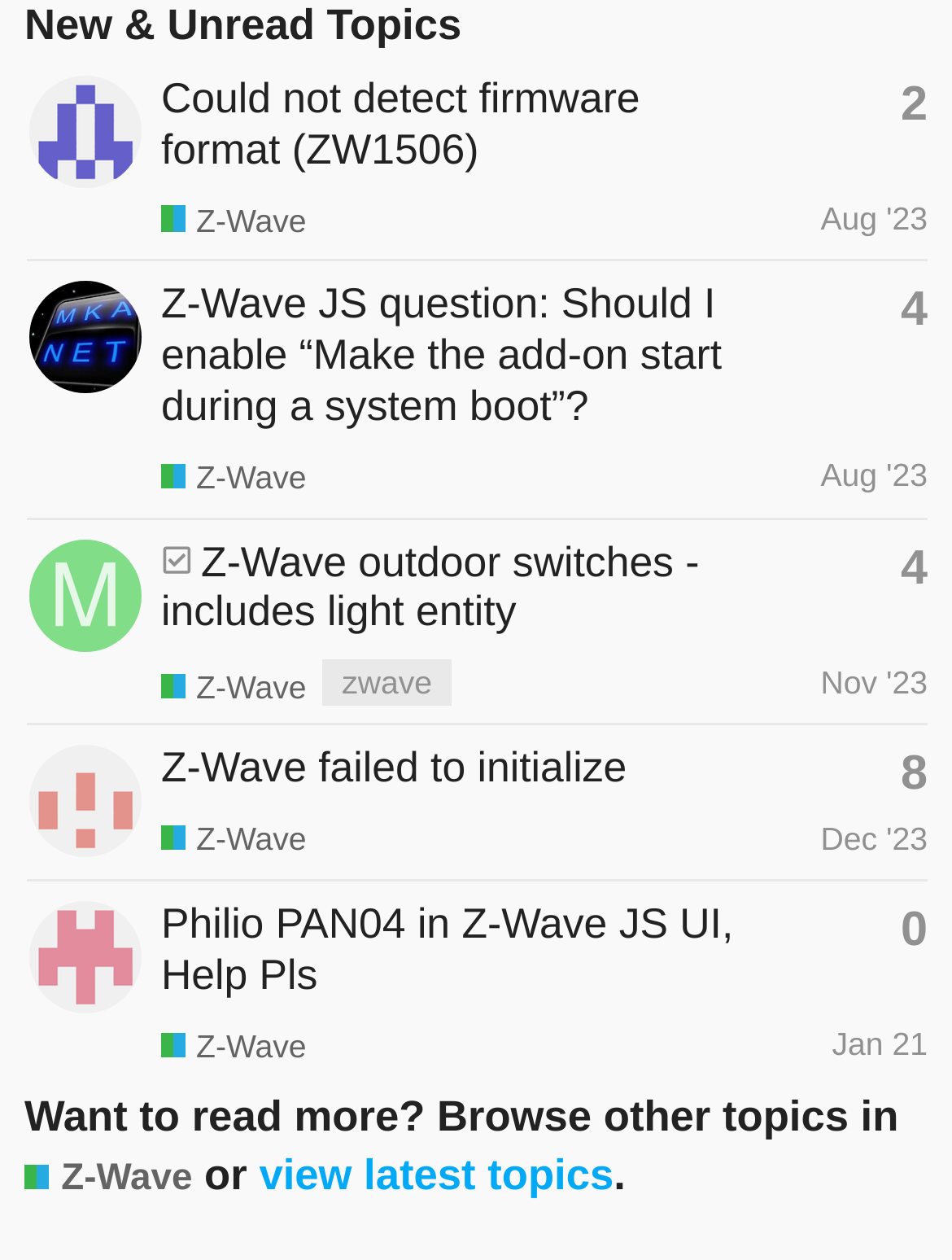In which month was the topic 'Philio PAN04 in Z-Wave JS UI, Help Pls' created?
Based on the image, answer the question in a detailed manner.

I found the topic 'Philio PAN04 in Z-Wave JS UI, Help Pls' in the last row, and the generic element 'Created: Jan 21, 2024 4:17 pm Latest: Jan 21, 2024 4:17 pm' is associated with it, which indicates the creation month and date.